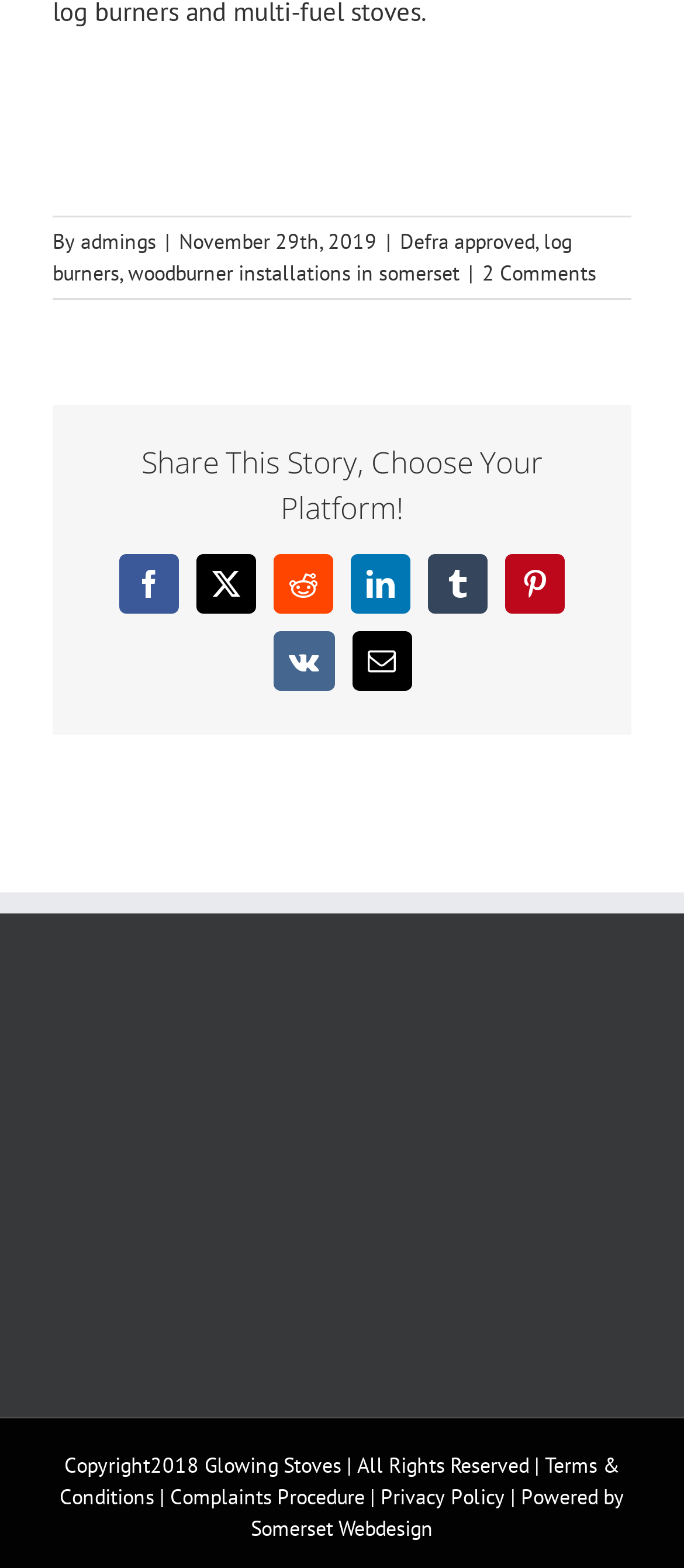Please provide a comprehensive answer to the question below using the information from the image: What is the name of the company that designed the website?

I found the name of the company that designed the website by looking at the footer section of the webpage, where it says 'Powered by Somerset Webdesign'.